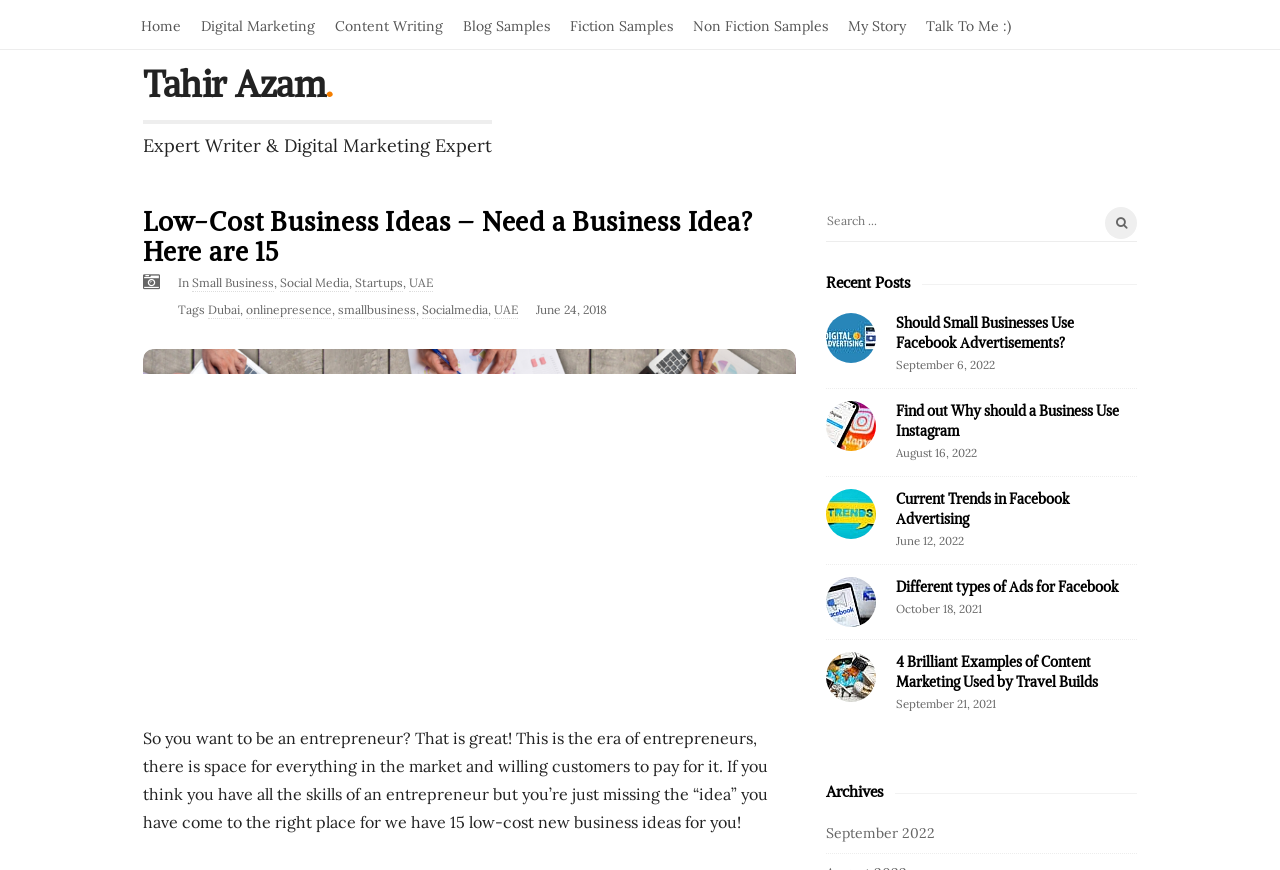Identify the main title of the webpage and generate its text content.

Low-Cost Business Ideas – Need a Business Idea? Here are 15